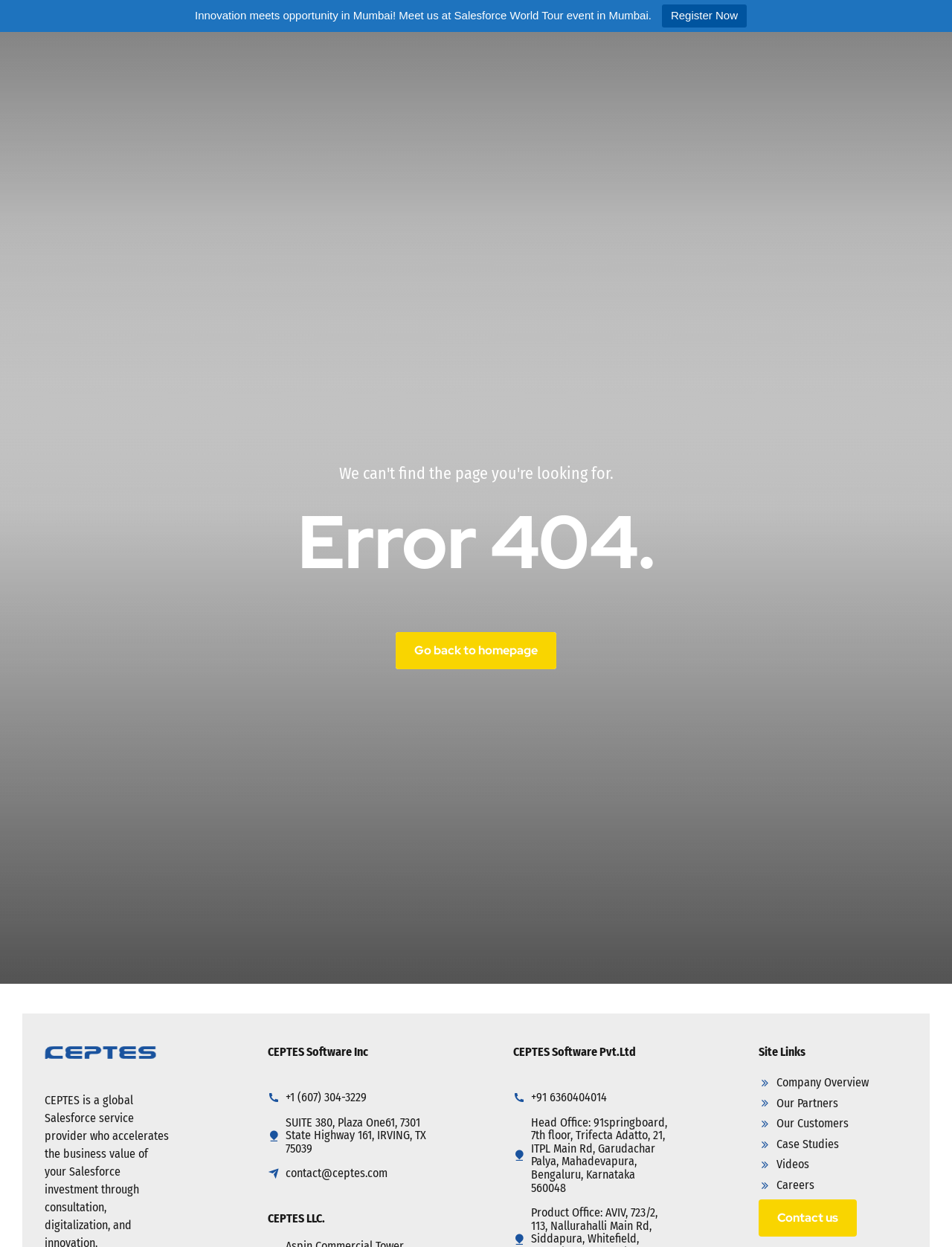What is the link to the company overview?
Look at the image and respond with a one-word or short-phrase answer.

Company Overview